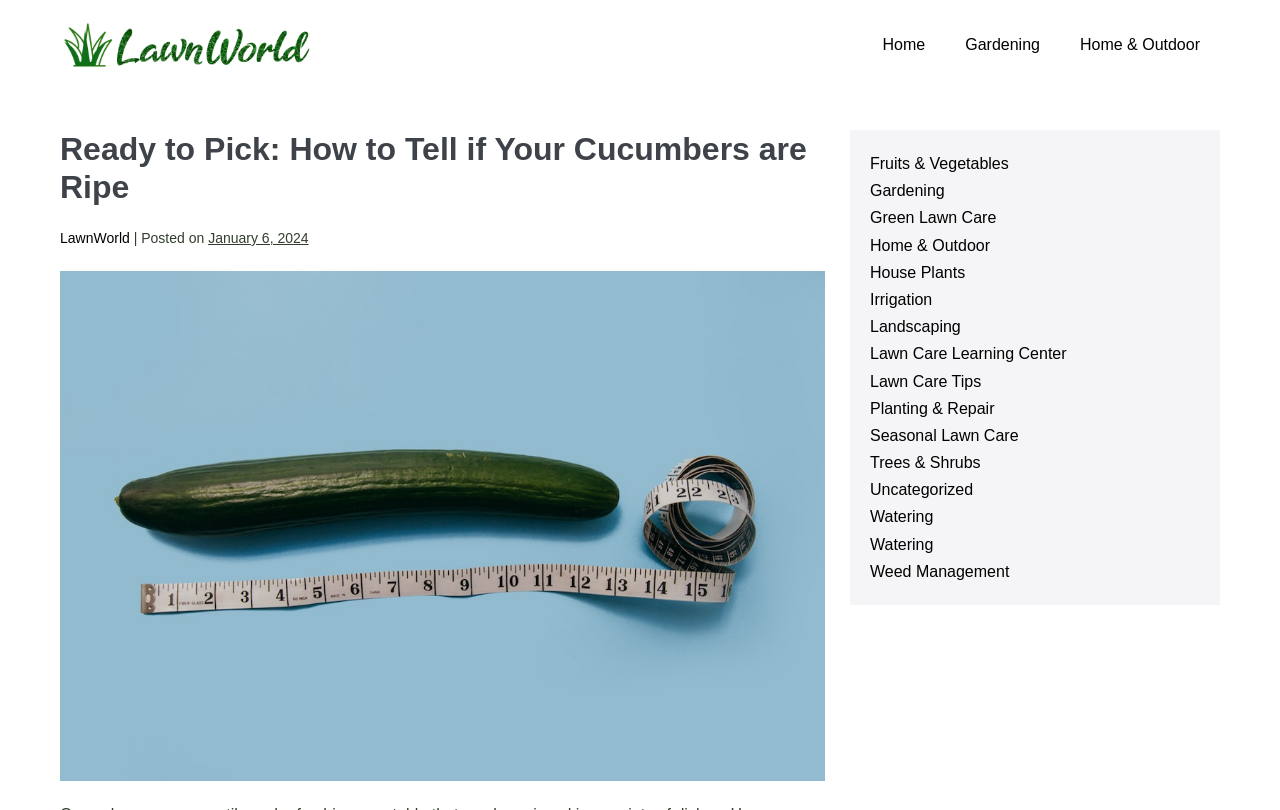Produce an extensive caption that describes everything on the webpage.

The webpage is about gardening, specifically about cucumbers, with the title "Ready to Pick: How to Tell if Your Cucumbers are Ripe". At the top left, there is a logo of "Lawn World - Everything Outdoor" with a link to the website. Next to it, there is a navigation menu with links to "Home", "Gardening", and "Home & Outdoor".

Below the navigation menu, there is a header section with the title of the article "Ready to Pick: How to Tell if Your Cucumbers are Ripe" in a large font. Underneath the title, there is a link to "LawnWorld" and a separator line, followed by the text "Posted on" and the date "January 6, 2024".

On the right side of the page, there is a complementary section with a list of links to various gardening topics, including "Fruits & Vegetables", "Gardening", "Green Lawn Care", and many others. These links are arranged vertically, with the first link starting from the top right corner of the section.